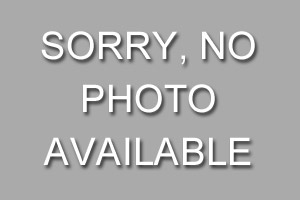Please answer the following question using a single word or phrase: 
What is notable about the Mariana crow's plumage?

Glossy